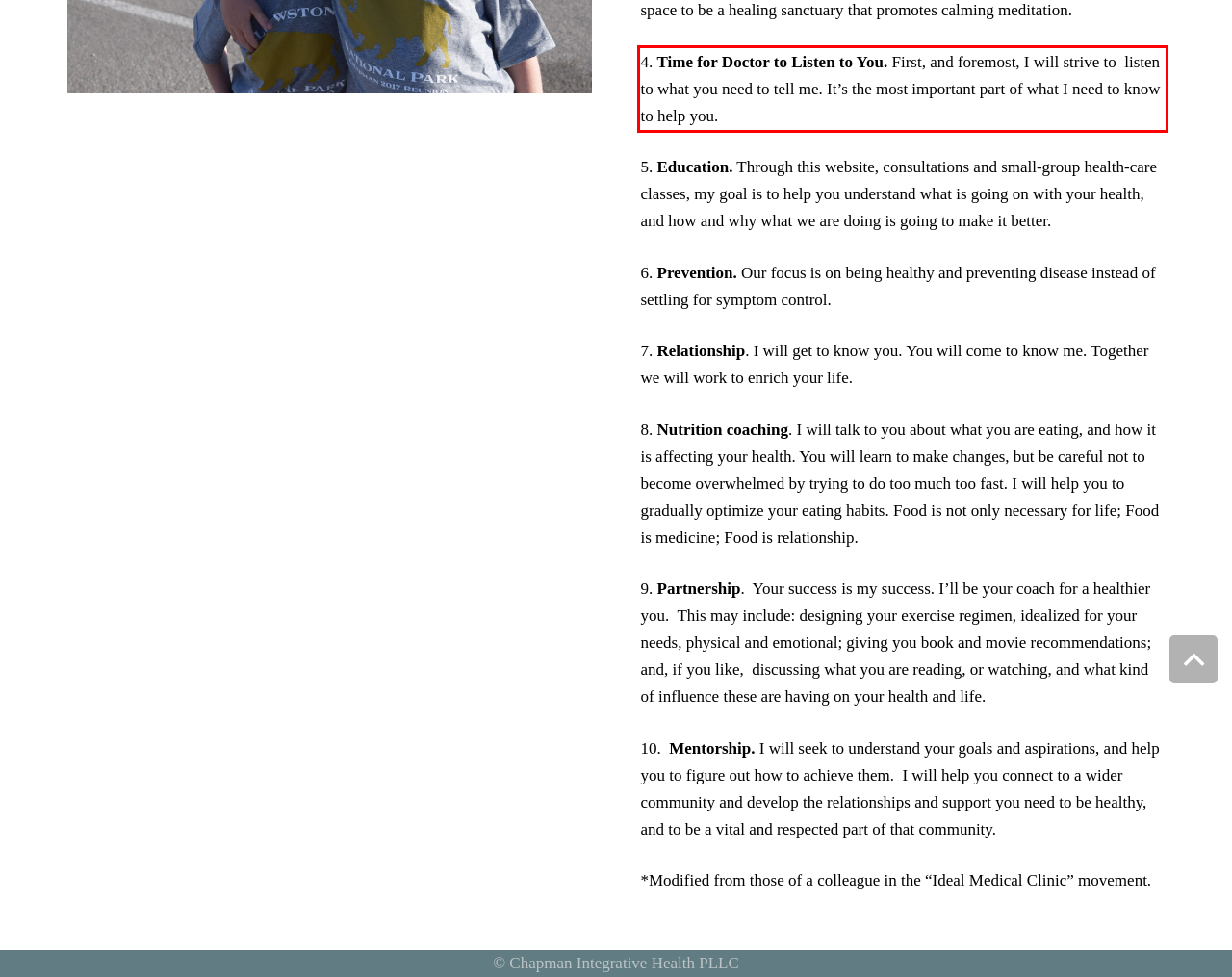View the screenshot of the webpage and identify the UI element surrounded by a red bounding box. Extract the text contained within this red bounding box.

4. Time for Doctor to Listen to You. First, and foremost, I will strive to listen to what you need to tell me. It’s the most important part of what I need to know to help you.